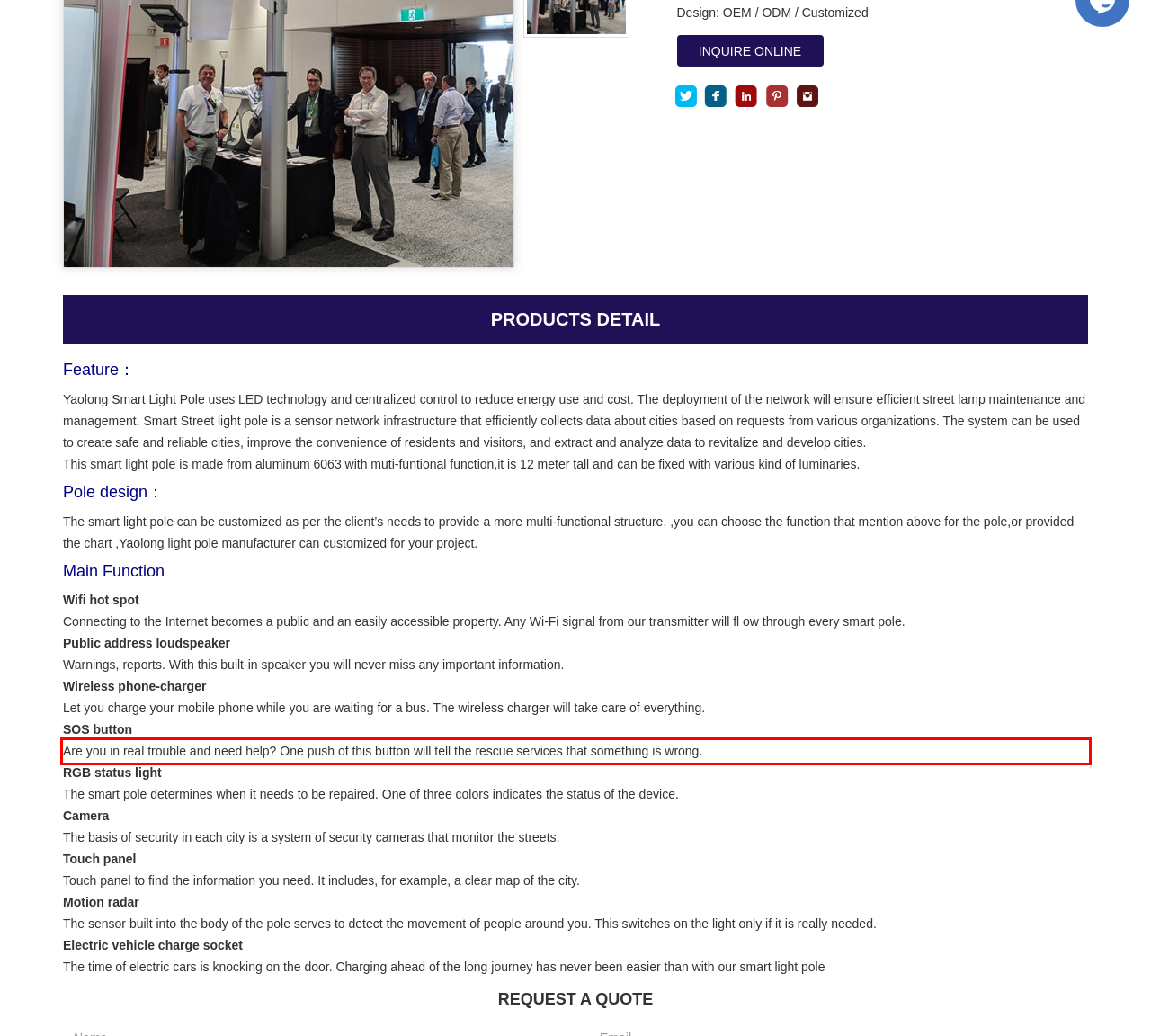Within the screenshot of the webpage, there is a red rectangle. Please recognize and generate the text content inside this red bounding box.

Are you in real trouble and need help? One push of this button will tell the rescue services that something is wrong.